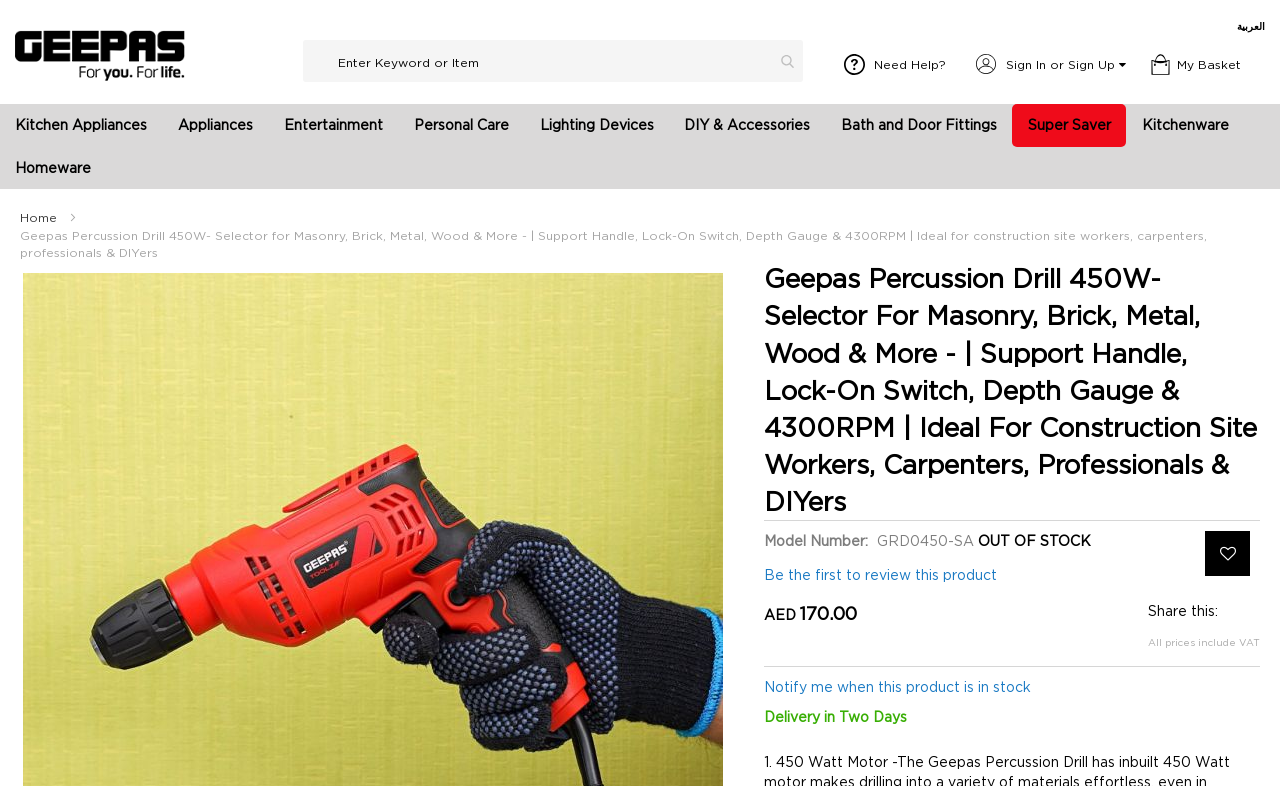Reply to the question with a brief word or phrase: What is the price of the product?

AED 170.00